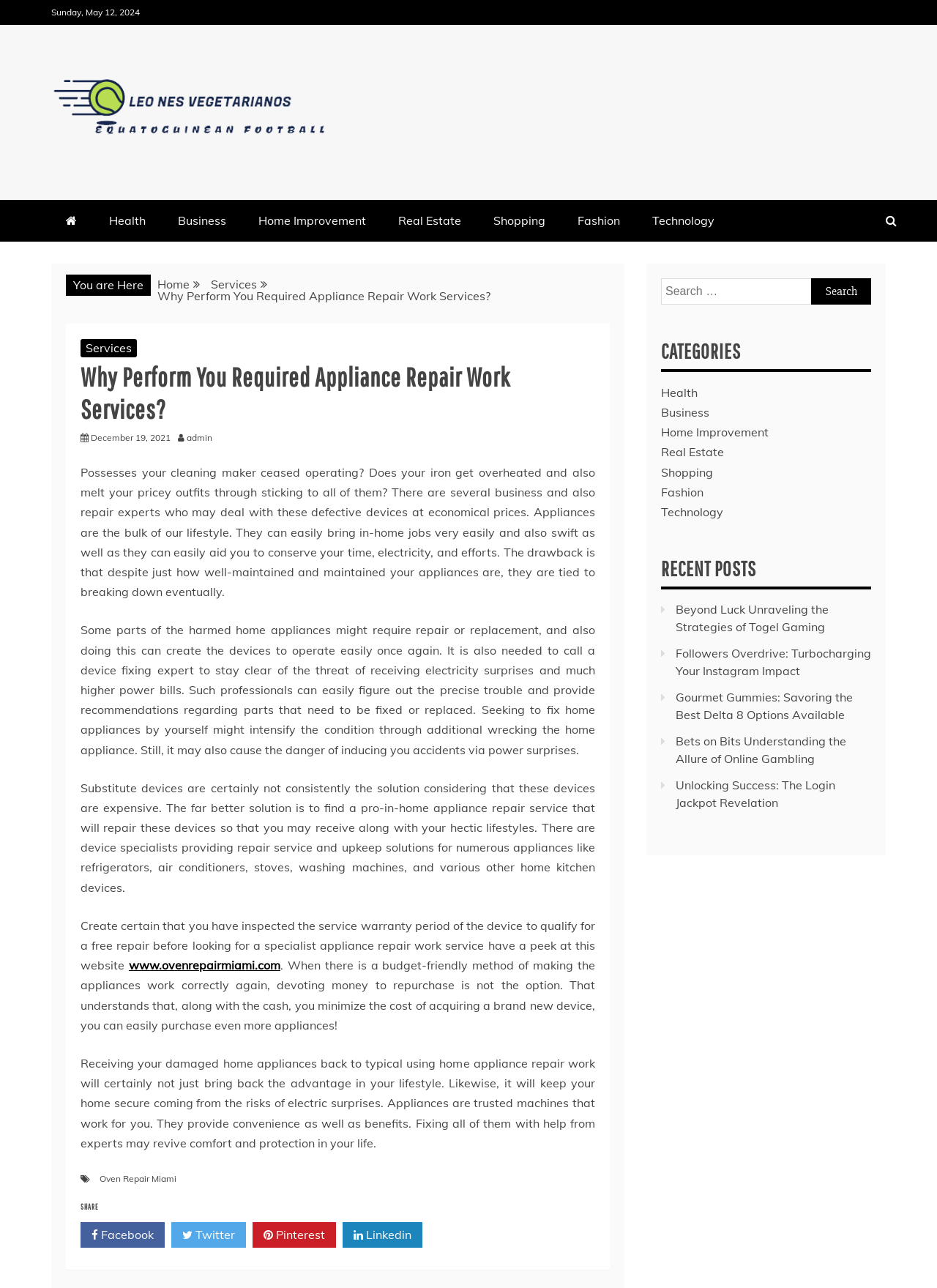How many recent posts are listed?
From the image, respond using a single word or phrase.

5